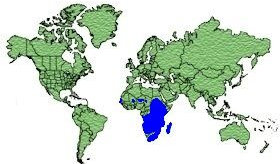Provide an extensive narrative of what is shown in the image.

This image is a map highlighting the distribution of the White-Backed Duck (Thalassornis leuconotus), with areas in blue representing its native range. The duck is primarily found in South Africa, showcasing its adaptation to various freshwater habitats such as lakes, ponds, swamps, and marshes. The surrounding regions are shown in green, indicating areas outside its typical habitat. The image serves as a visual representation of the bird's geographic range, emphasizing the ecological regions pertinent to its survival and conservation status.